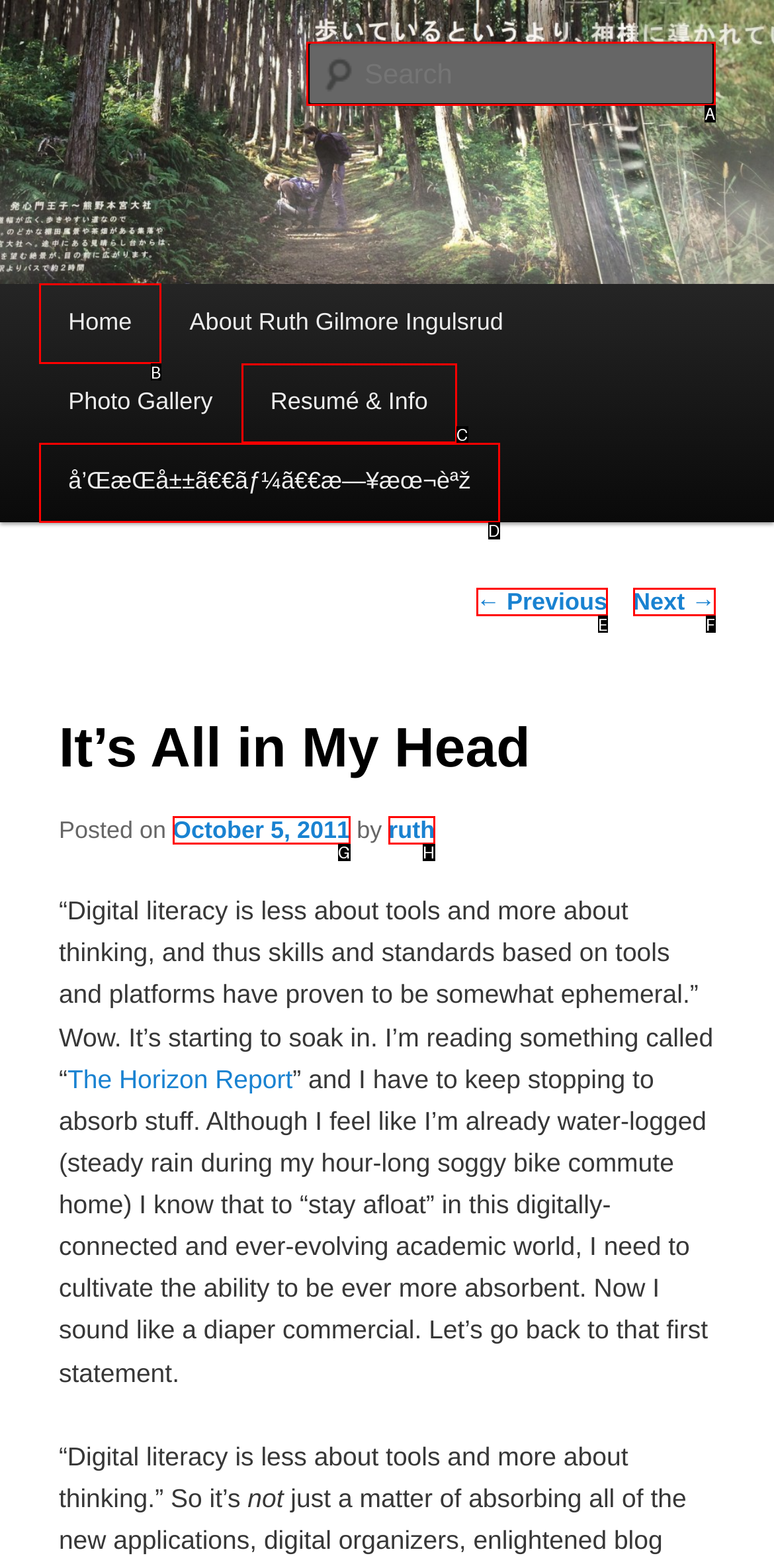To perform the task "Access research computing", which UI element's letter should you select? Provide the letter directly.

None